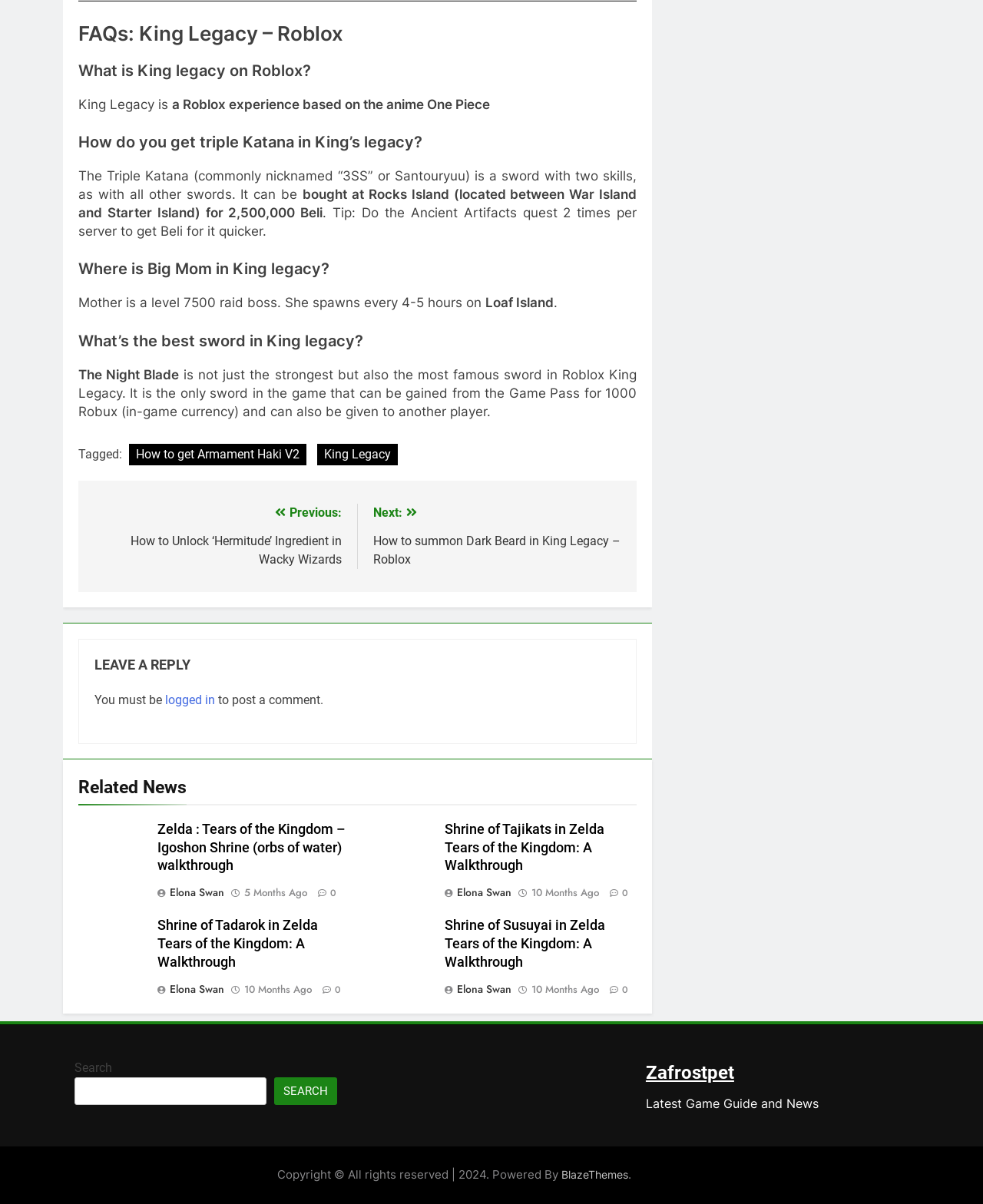Given the webpage screenshot and the description, determine the bounding box coordinates (top-left x, top-left y, bottom-right x, bottom-right y) that define the location of the UI element matching this description: 0

[0.612, 0.815, 0.639, 0.827]